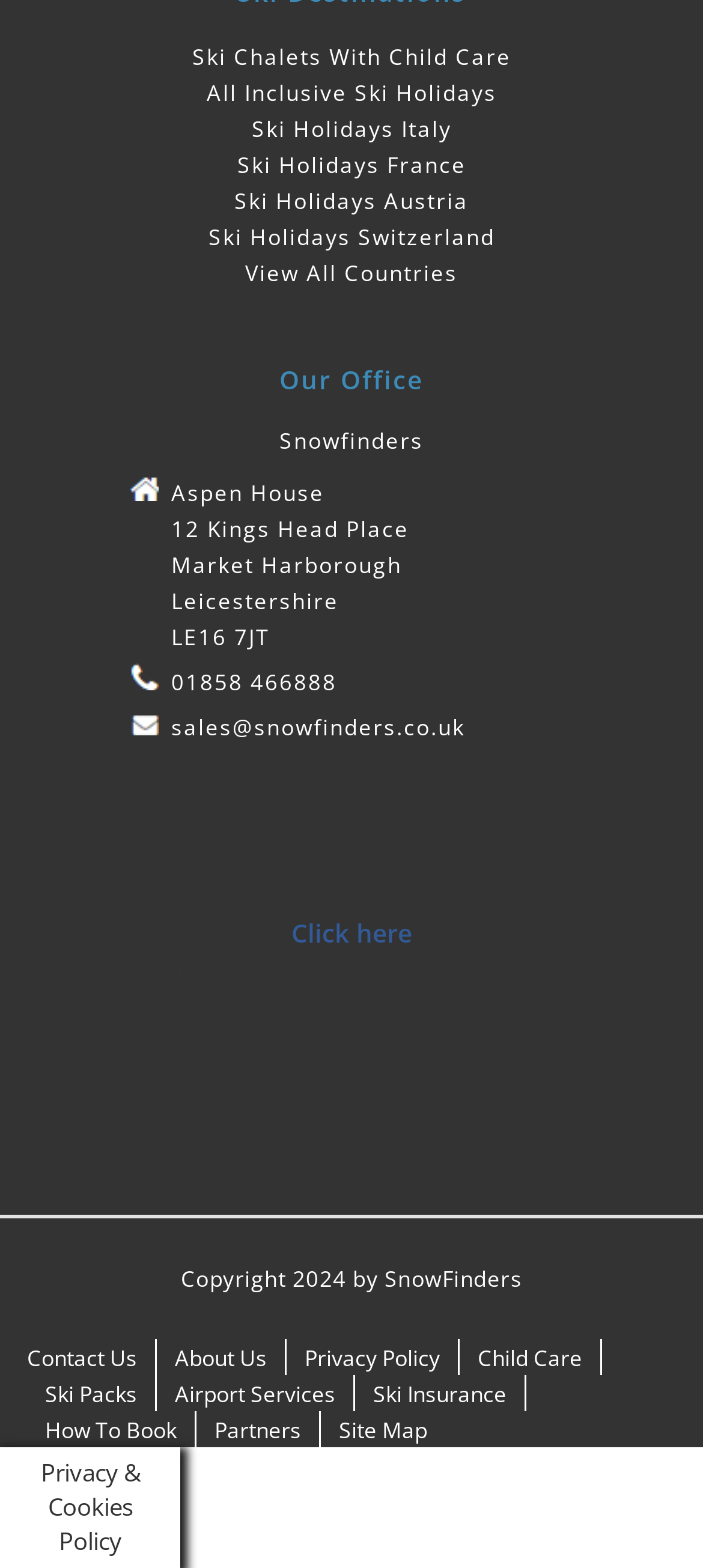Pinpoint the bounding box coordinates of the area that should be clicked to complete the following instruction: "Learn more about the Foreign Relations Series". The coordinates must be given as four float numbers between 0 and 1, i.e., [left, top, right, bottom].

None